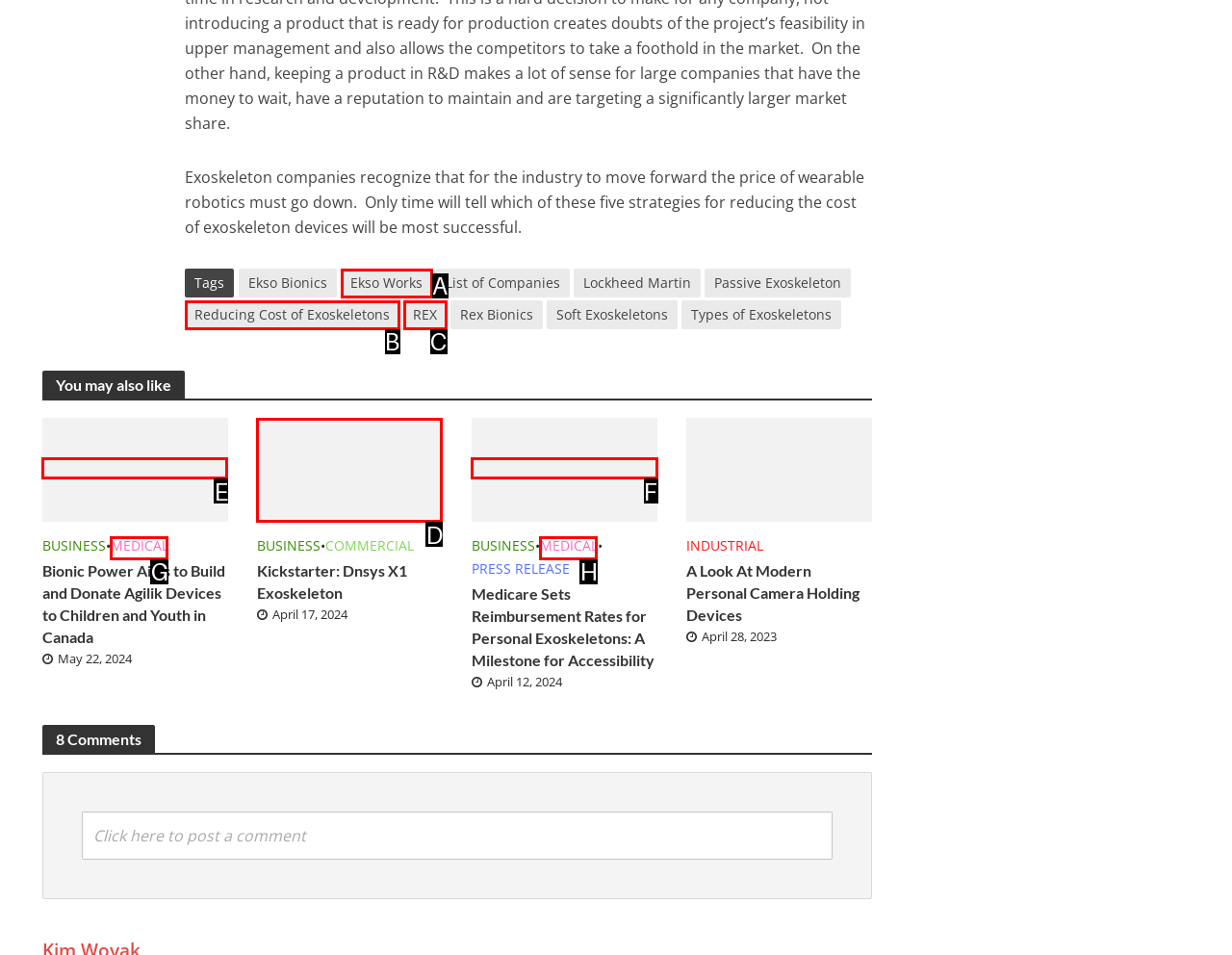Identify the letter of the option to click in order to View the image of Dnsys X1 Exoskeleton Kickstarter 2024 Featured Image Exoskeleton Report. Answer with the letter directly.

D